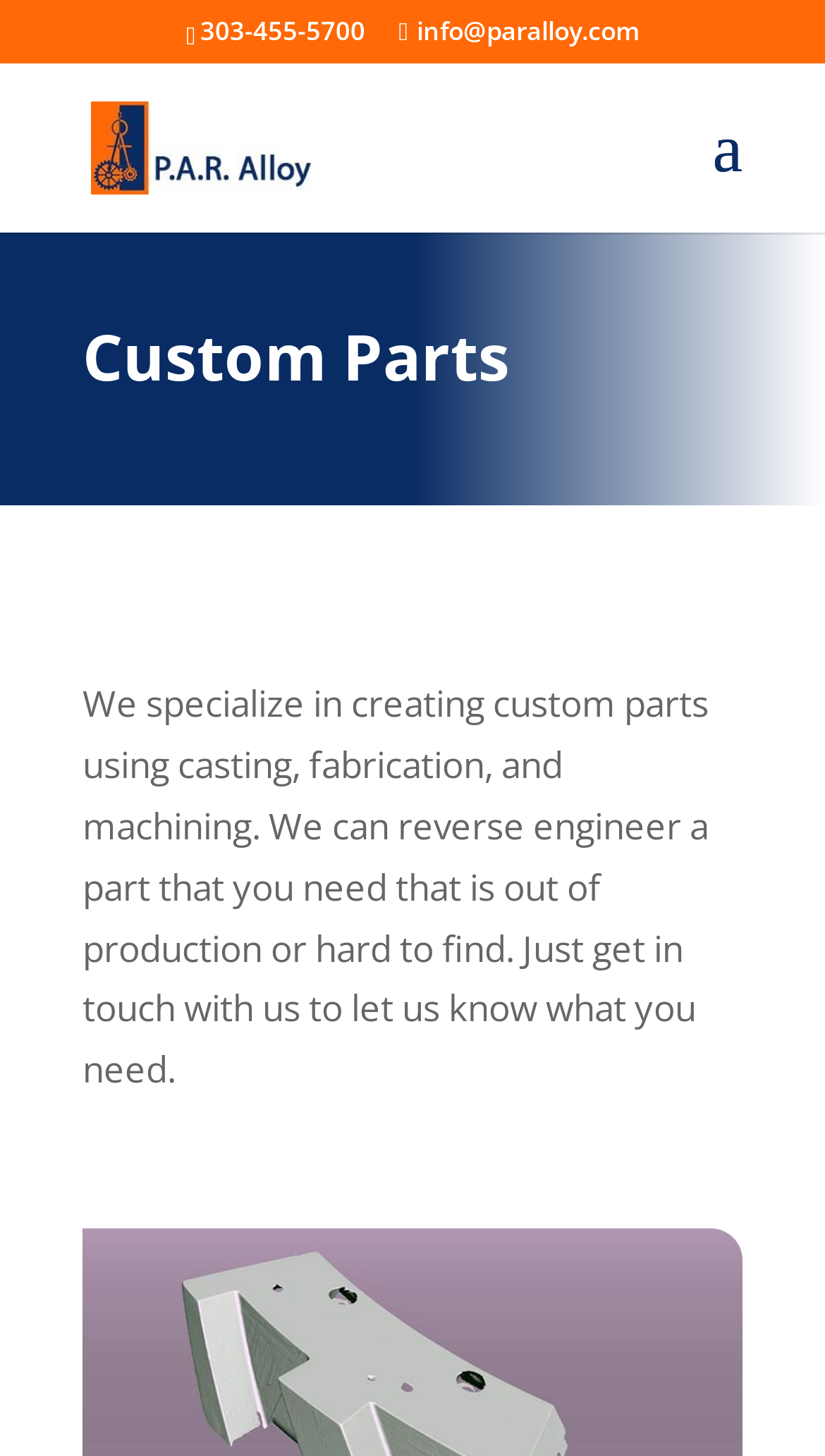Use the details in the image to answer the question thoroughly: 
What can P.A.R. Alloy do for out-of-production parts?

I found the answer by reading the static text element that describes their services, which mentions that they can reverse engineer a part that is out of production or hard to find.